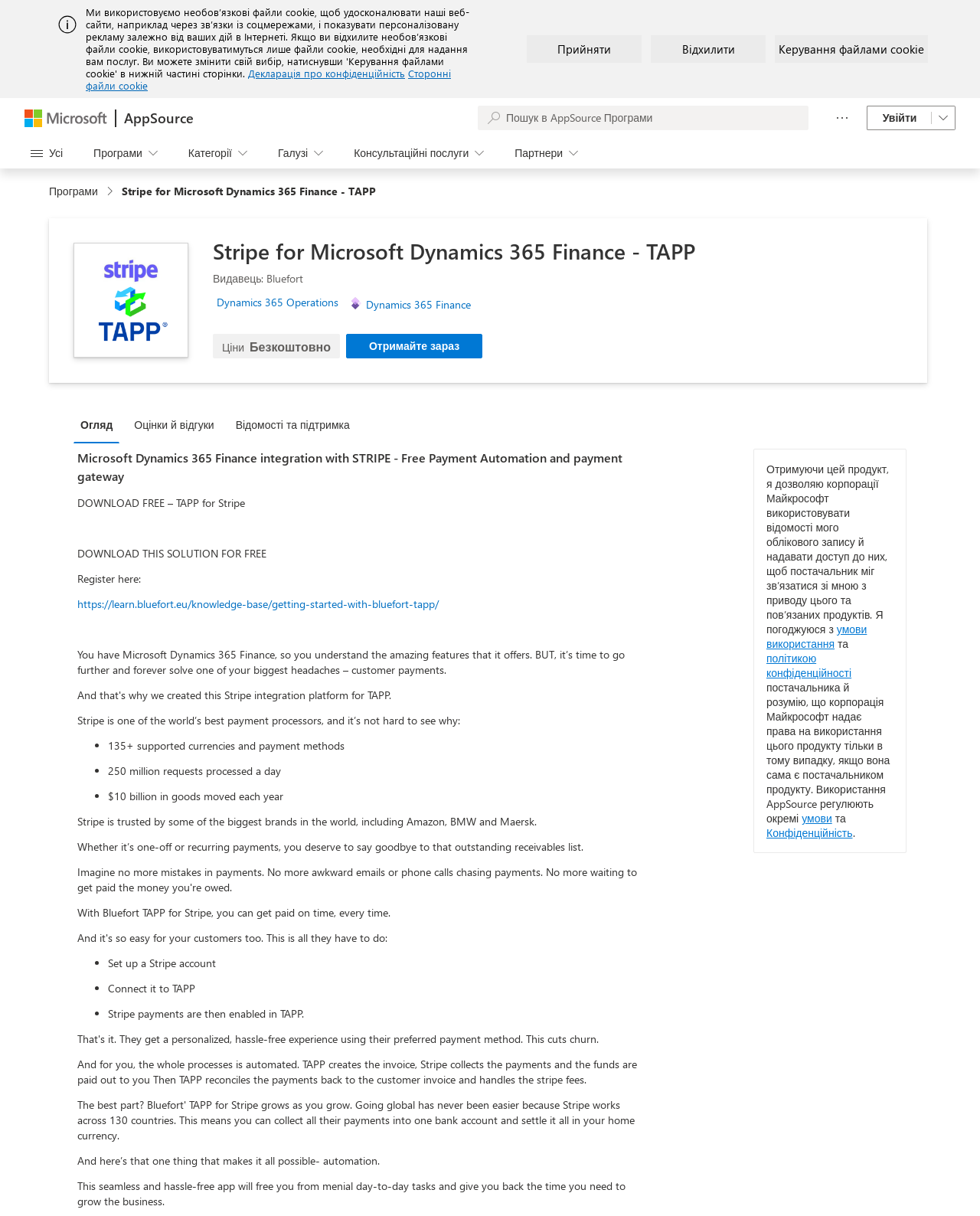Please provide a comprehensive answer to the question based on the screenshot: What is the name of the payment processor?

The name of the payment processor can be found in the text on the webpage, which mentions 'Stripe' as a payment processor. It is also mentioned as part of the app's name, 'Stripe for Microsoft Dynamics 365 Finance - TAPP'.